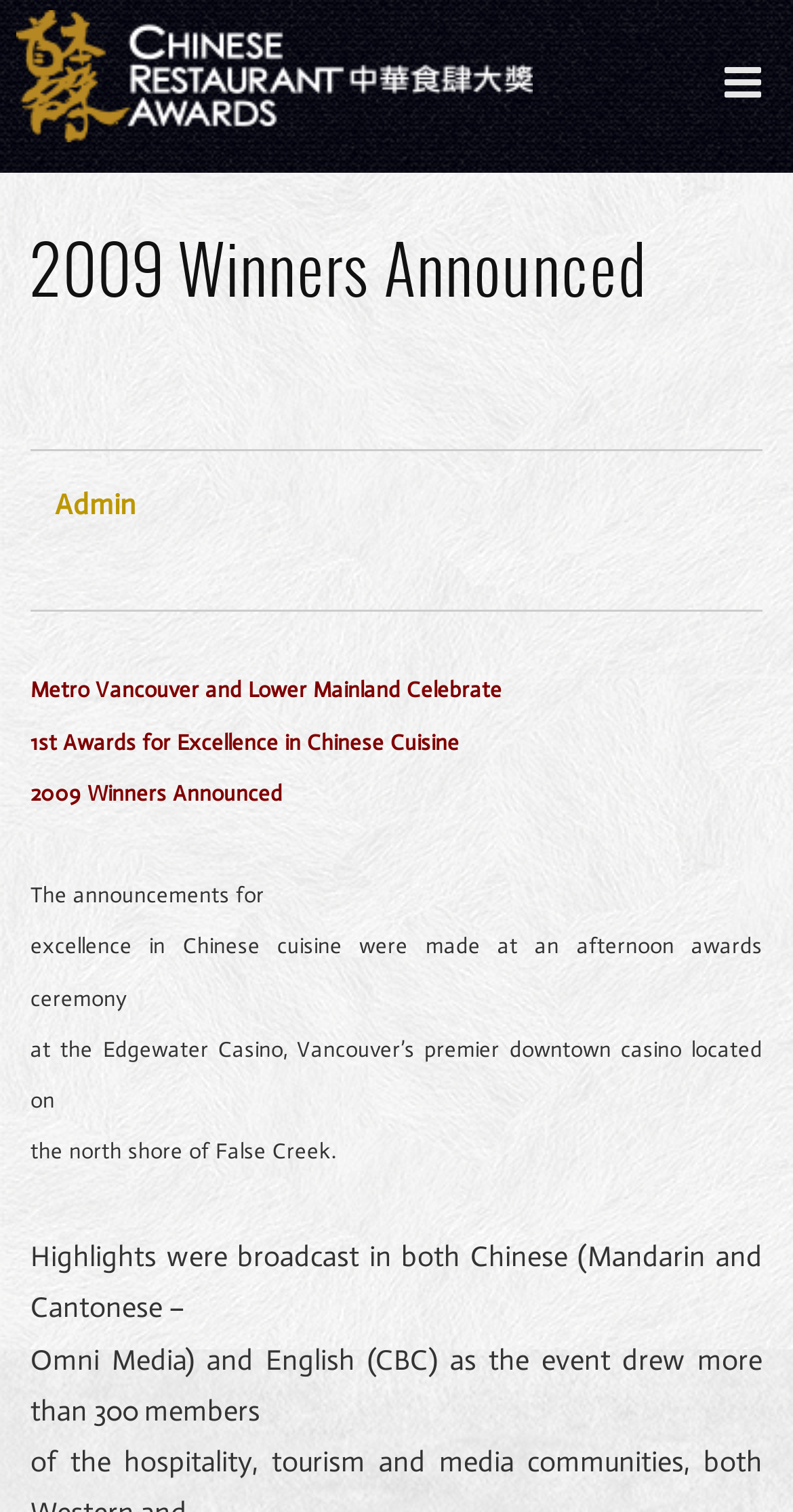What is the title or heading displayed on the webpage?

2009 Winners Announced